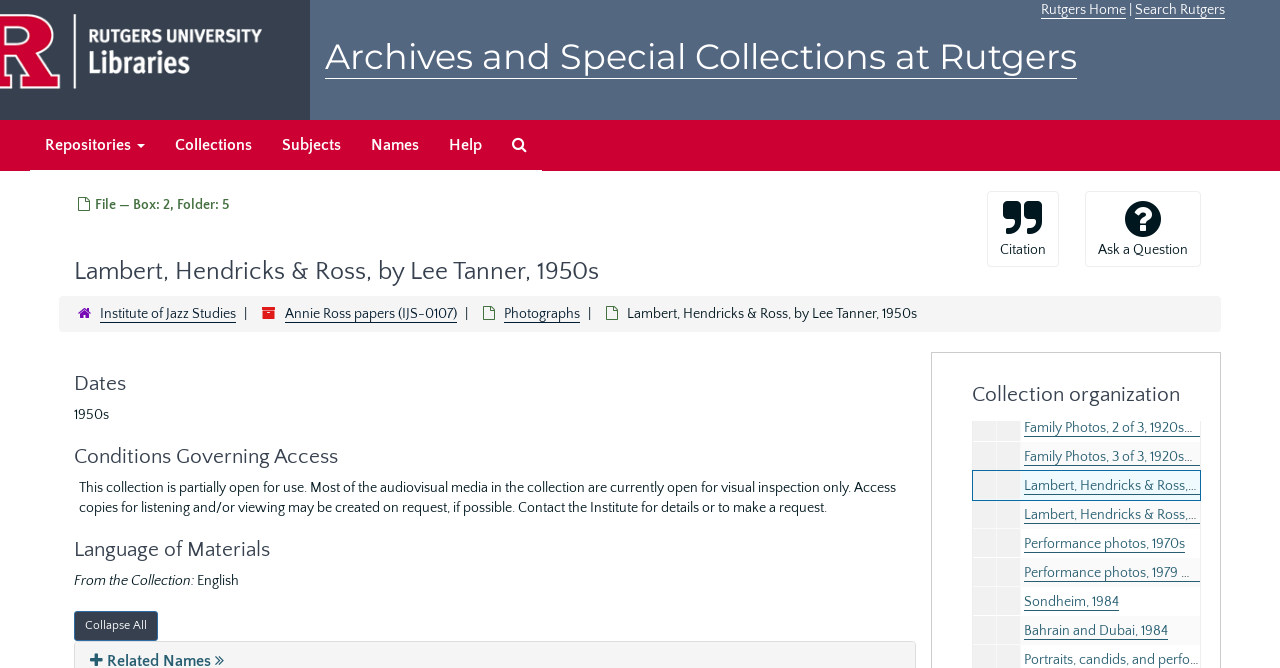Find the bounding box coordinates of the element to click in order to complete this instruction: "Collapse All". The bounding box coordinates must be four float numbers between 0 and 1, denoted as [left, top, right, bottom].

[0.058, 0.915, 0.123, 0.96]